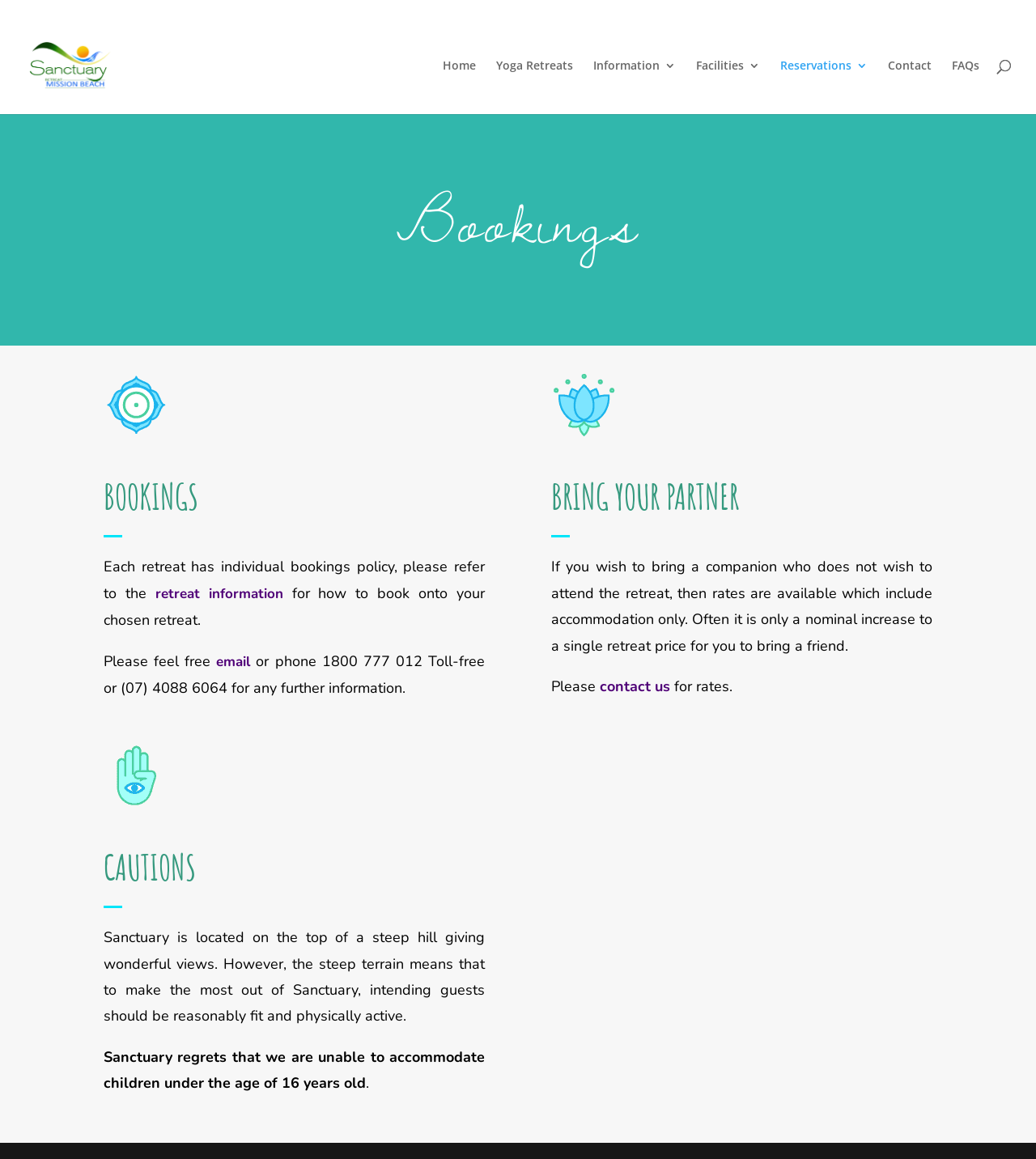What is the minimum age requirement for guests?
Using the image as a reference, answer the question with a short word or phrase.

16 years old